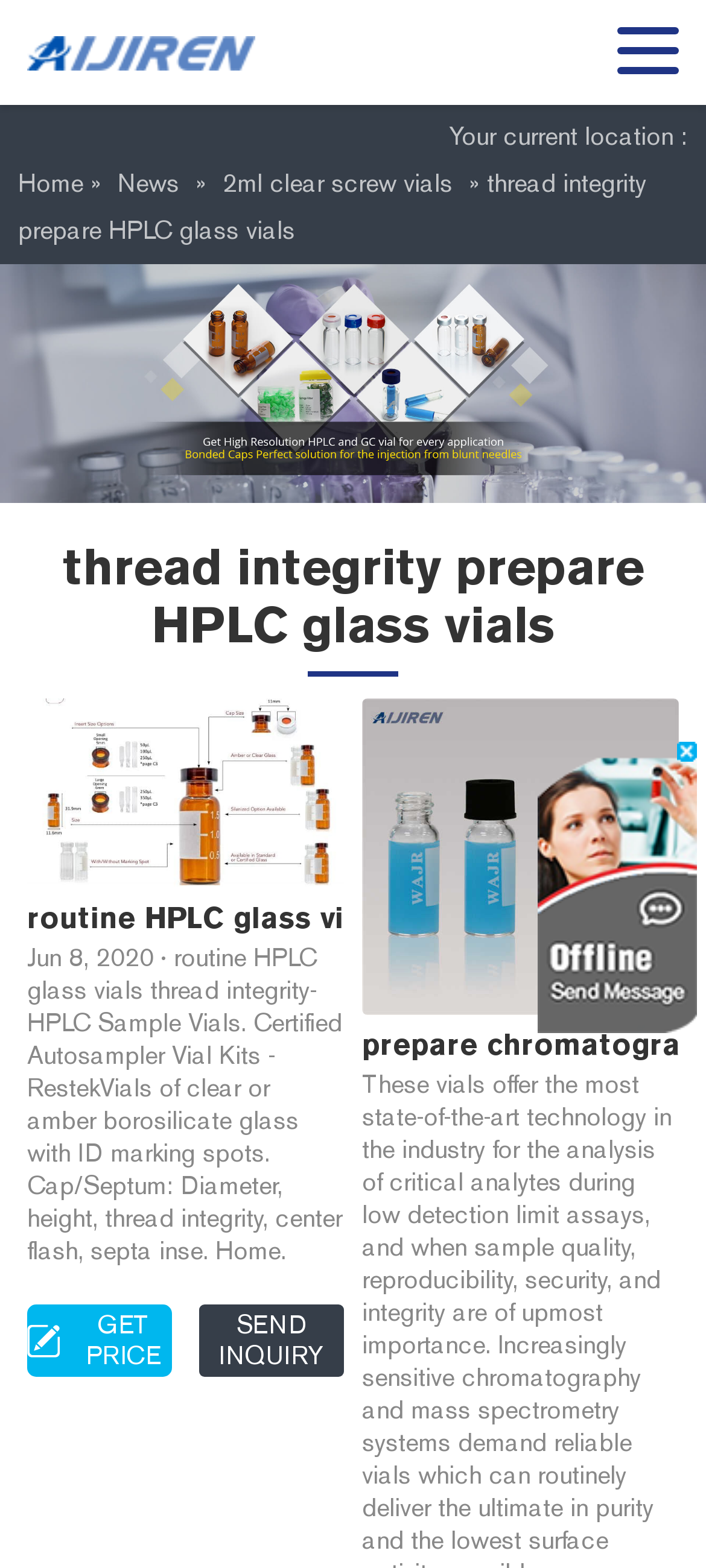What is the material of the vials?
Using the image, provide a concise answer in one word or a short phrase.

Borosilicate glass